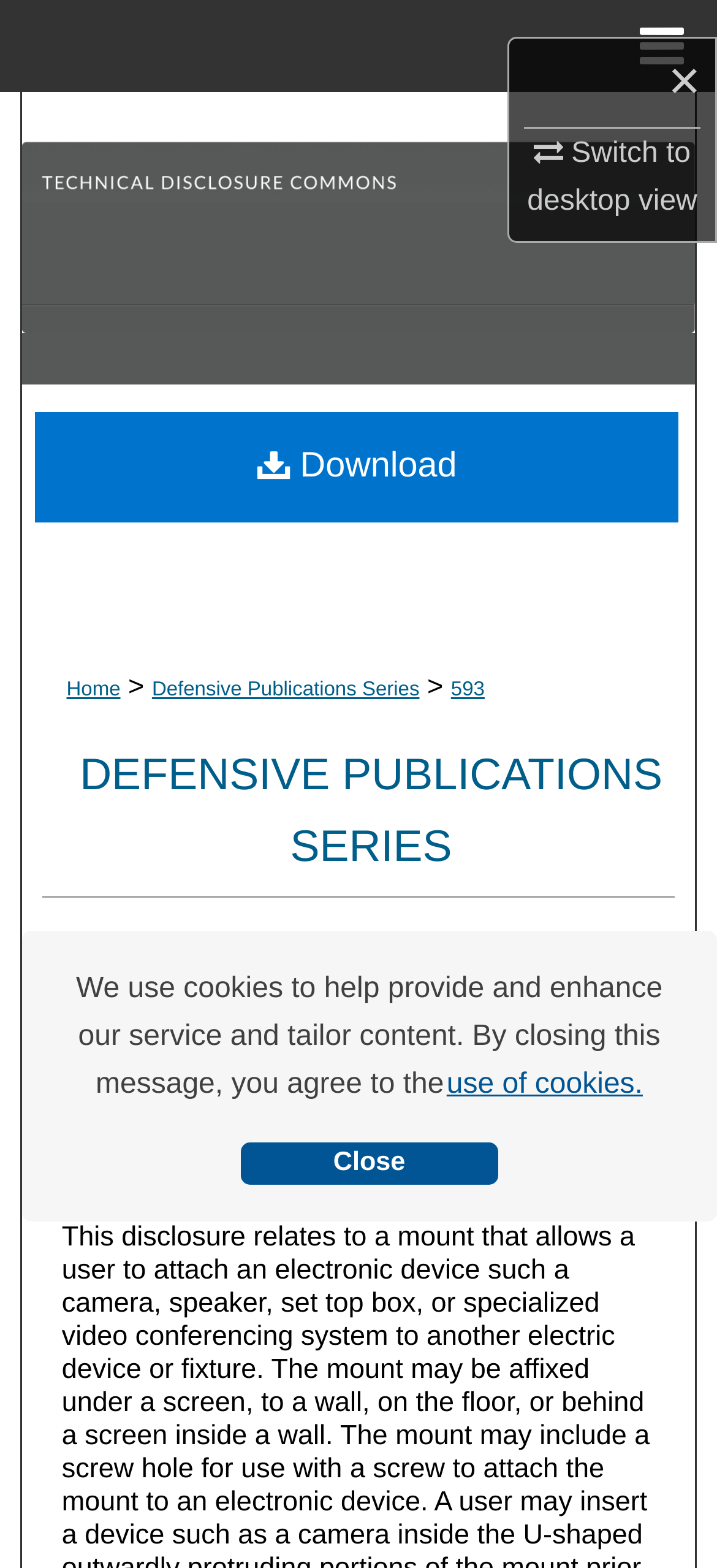Identify the bounding box coordinates of the area that should be clicked in order to complete the given instruction: "Download". The bounding box coordinates should be four float numbers between 0 and 1, i.e., [left, top, right, bottom].

[0.049, 0.17, 0.947, 0.24]